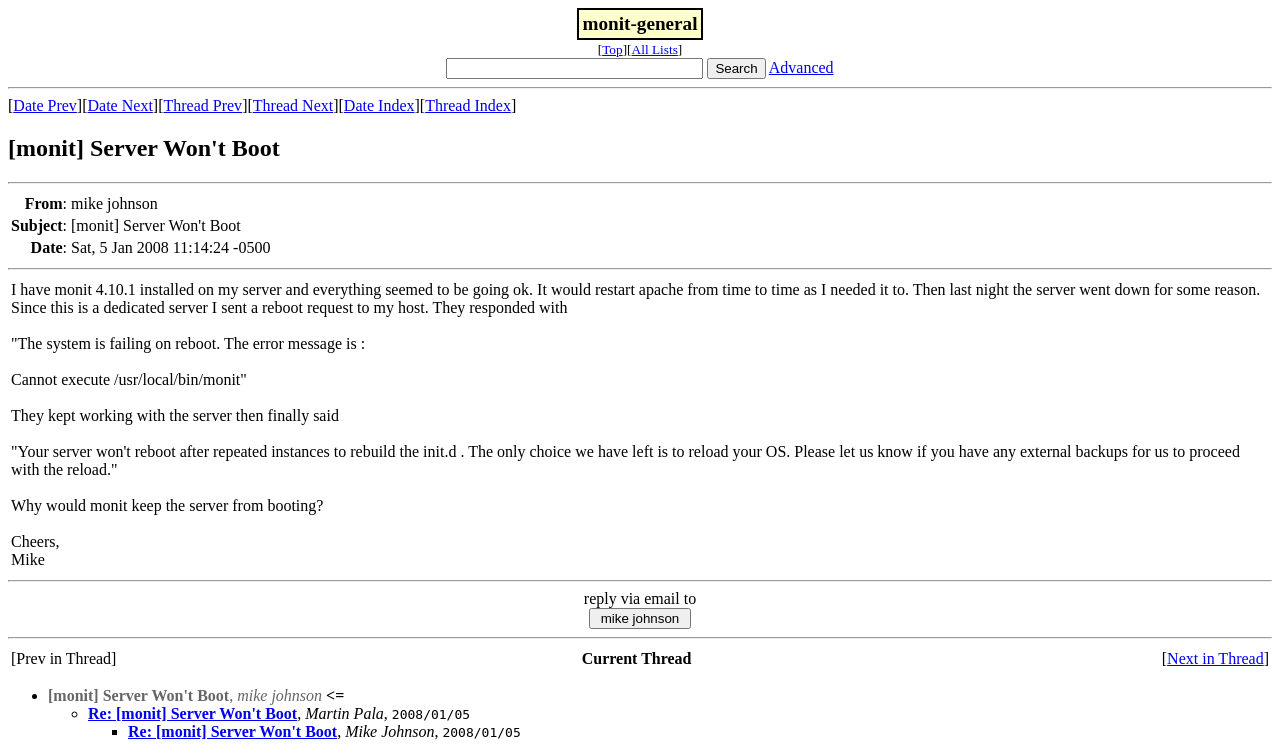Indicate the bounding box coordinates of the clickable region to achieve the following instruction: "View the previous thread."

[0.008, 0.872, 0.329, 0.899]